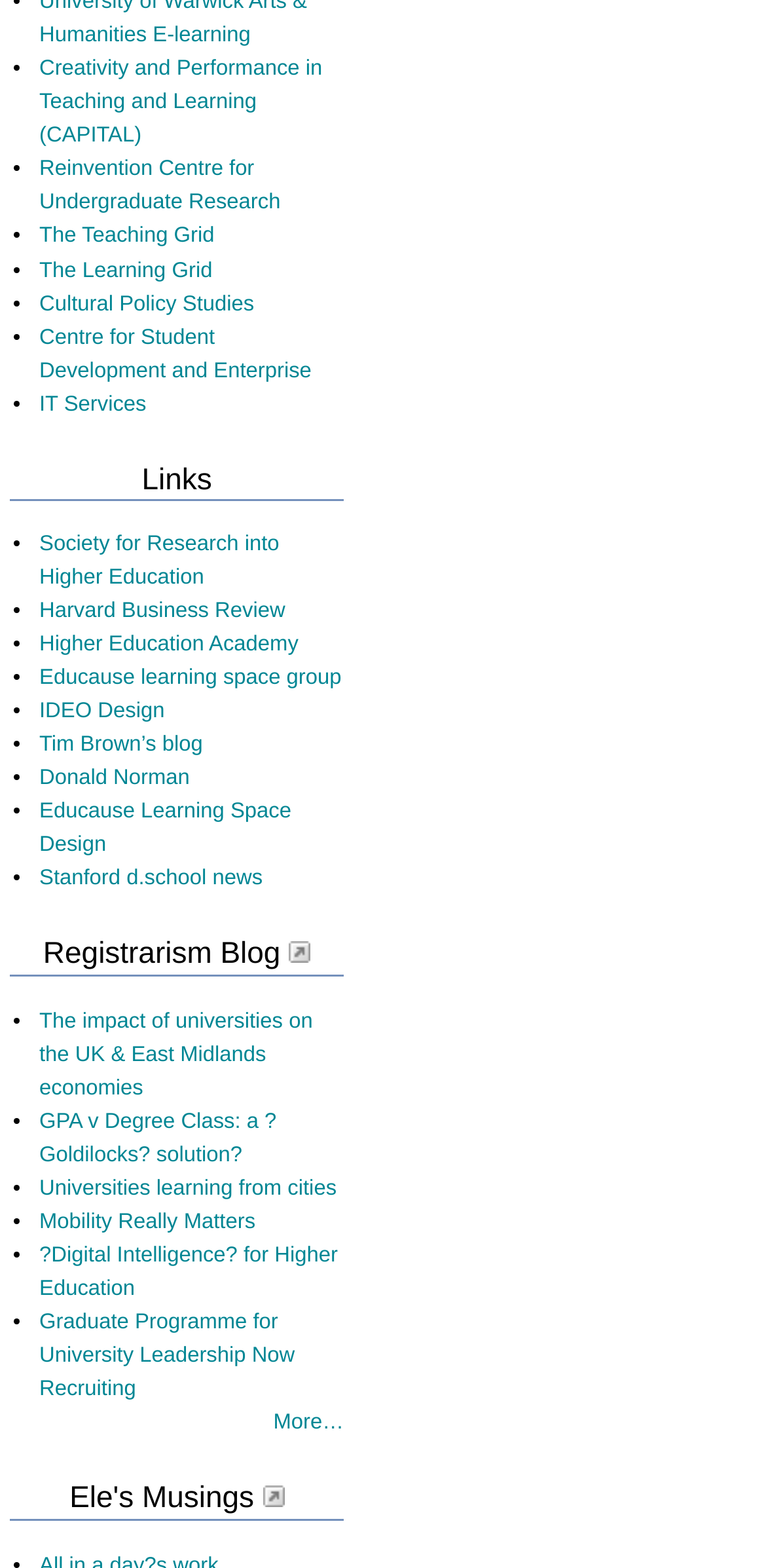How many list markers are there?
Identify the answer in the screenshot and reply with a single word or phrase.

23